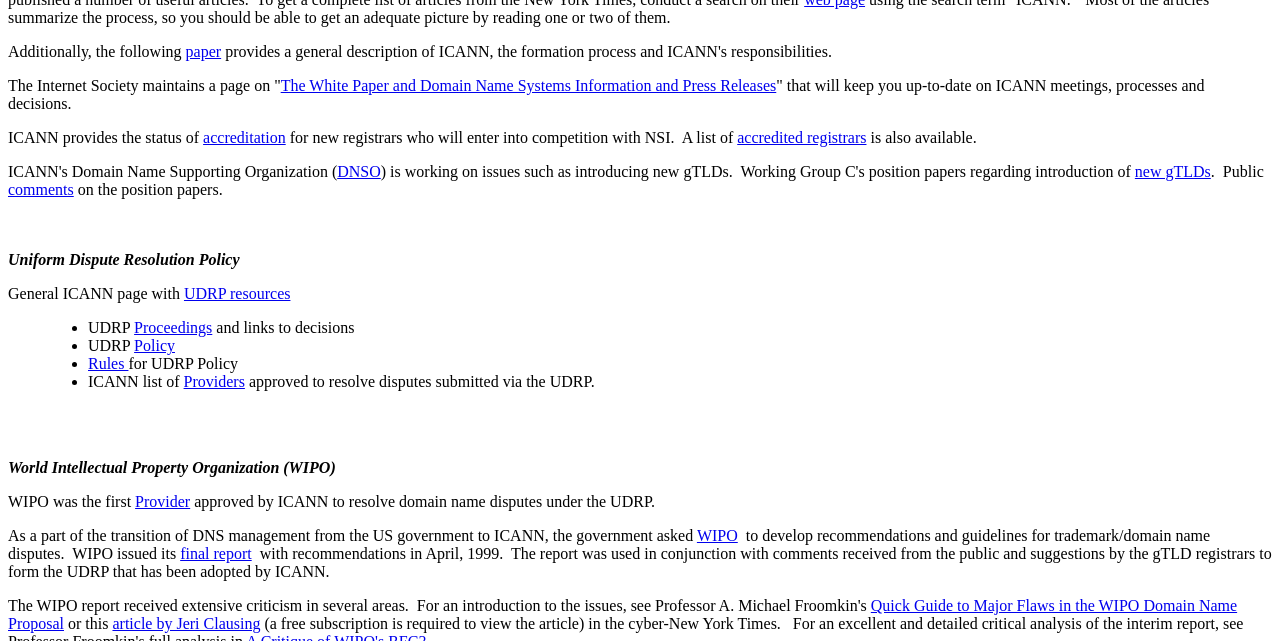Determine the bounding box coordinates of the region I should click to achieve the following instruction: "View the list of accredited registrars". Ensure the bounding box coordinates are four float numbers between 0 and 1, i.e., [left, top, right, bottom].

[0.576, 0.201, 0.677, 0.228]